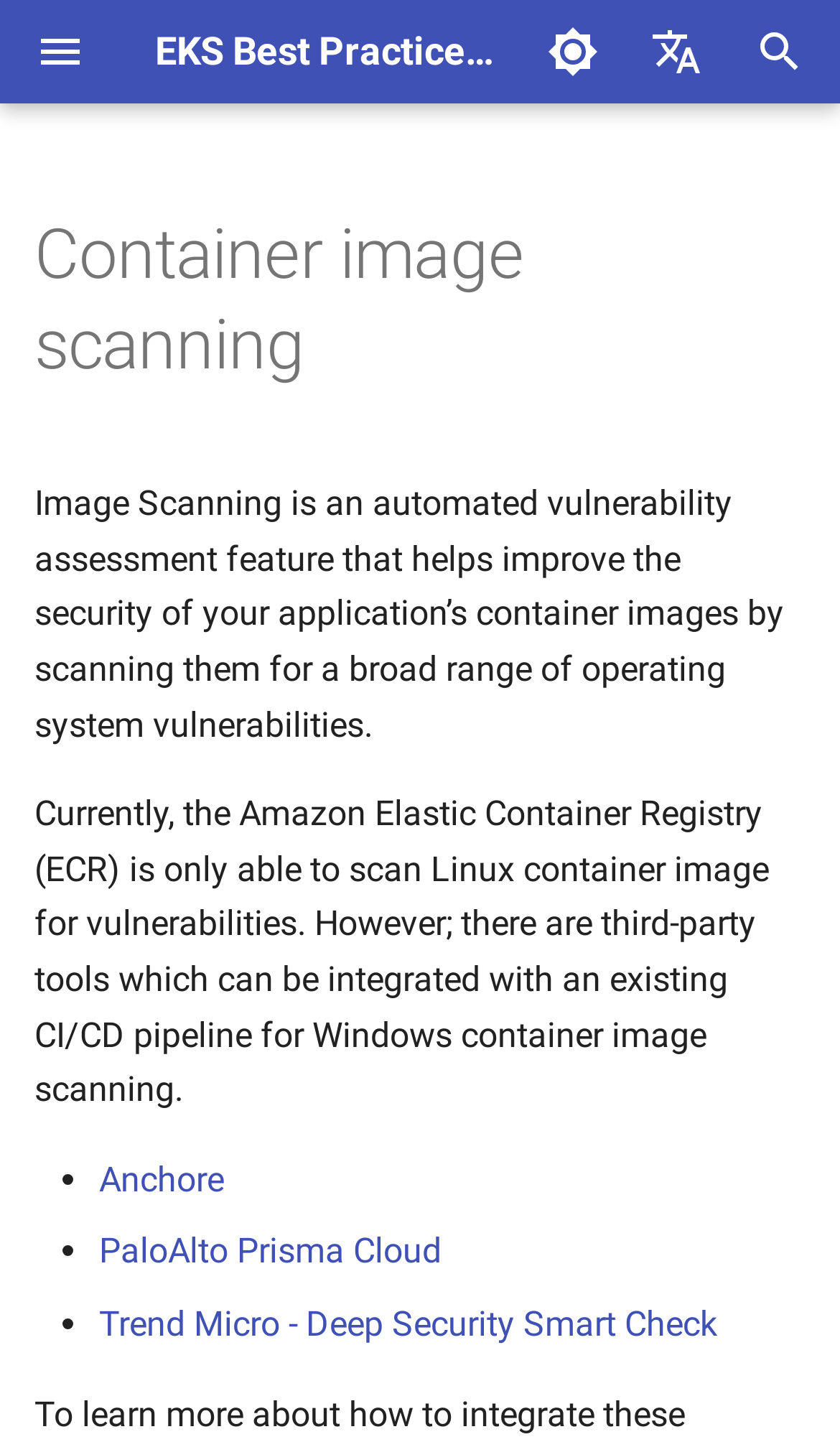What is the topic of the webpage section?
Using the image, give a concise answer in the form of a single word or short phrase.

Container image scanning